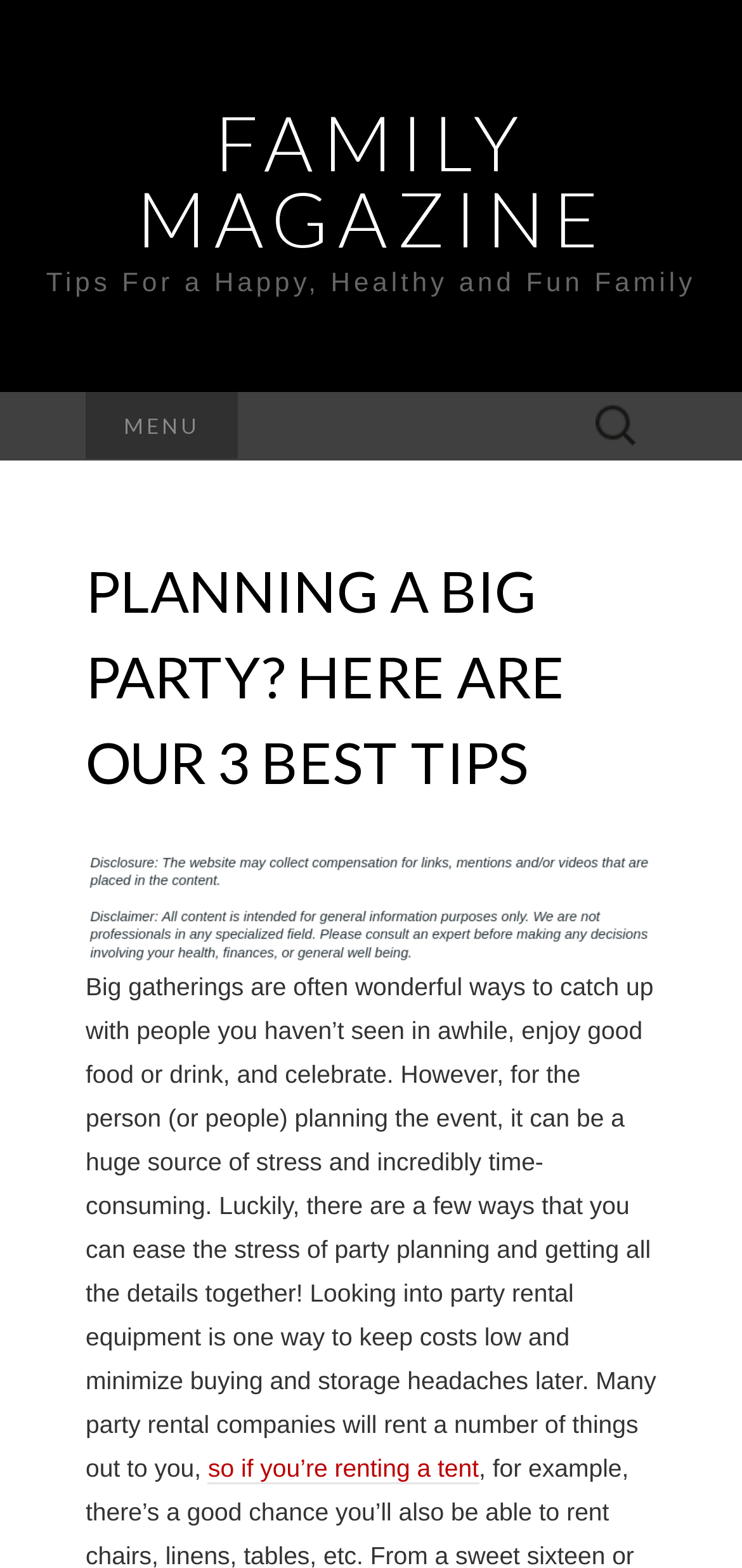Please find the bounding box for the following UI element description. Provide the coordinates in (top-left x, top-left y, bottom-right x, bottom-right y) format, with values between 0 and 1: Family Magazine

[0.183, 0.062, 0.817, 0.169]